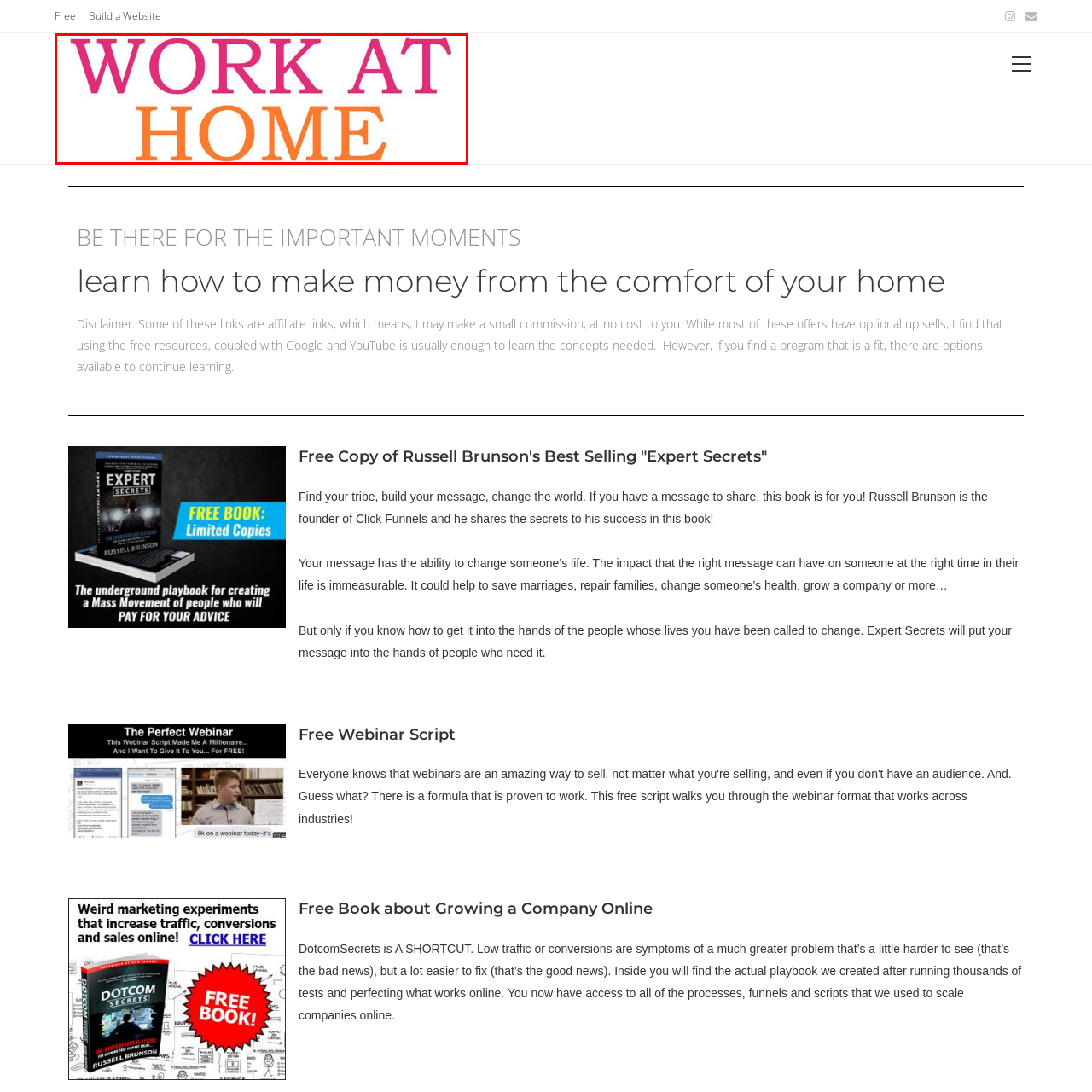Describe extensively the visual content inside the red marked area.

The image prominently displays the phrase "WORK AT HOME," featuring bold, colorful typography. The words are rendered in bright pink and orange hues, creating a vibrant and eye-catching design. This image likely serves as a key visual element for a section dedicated to promoting opportunities for remote work, emphasizing the convenience and accessibility of earning an income from the comfort of one's home. The energetic colors and large font size effectively capture attention, inviting viewers to explore further details on work-at-home opportunities.